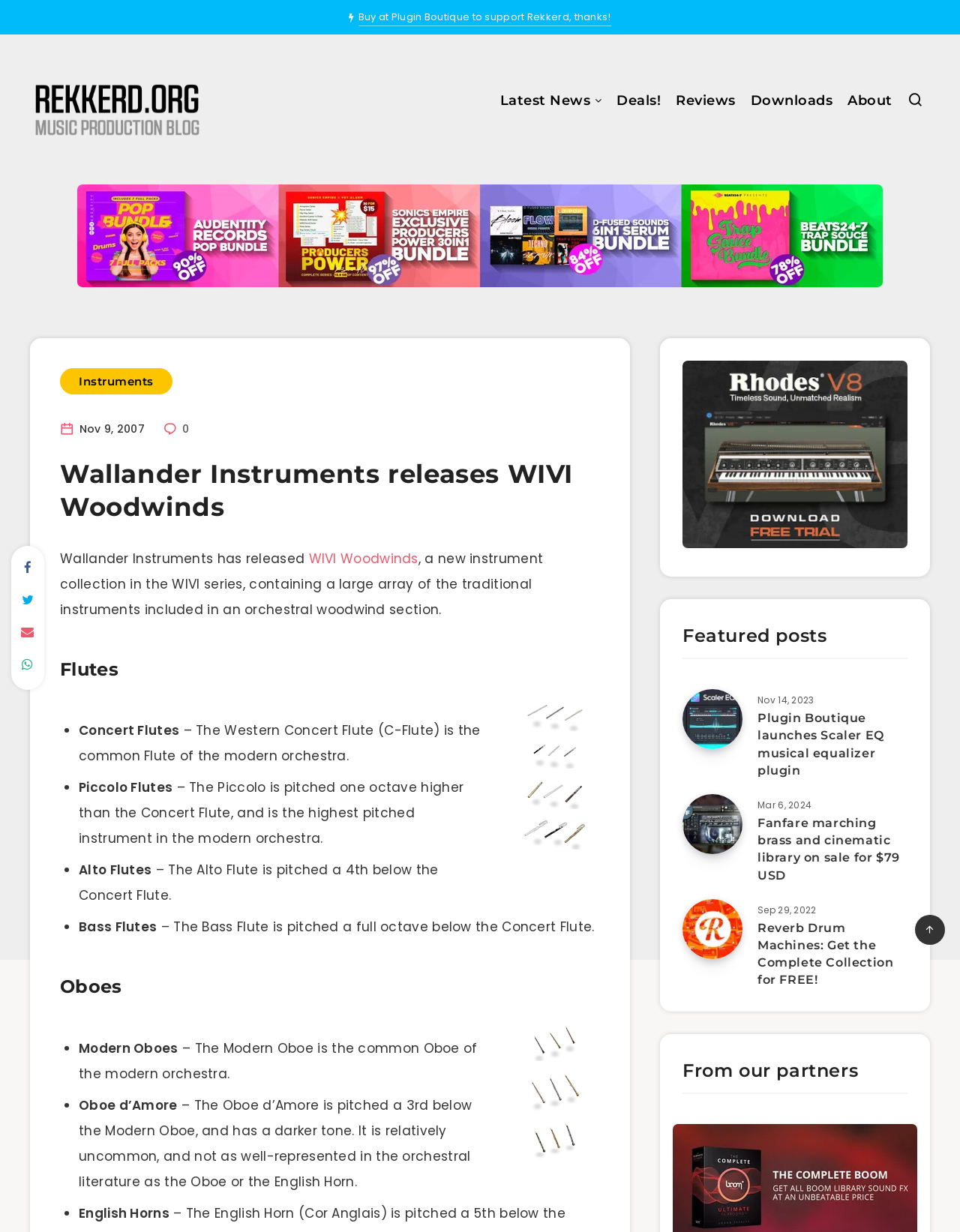Analyze and describe the webpage in a detailed narrative.

The webpage is about Wallander Instruments, a company that releases musical instrument collections. The main content of the page is about WIVI Woodwinds, a new instrument collection in the WIVI series. 

At the top of the page, there are several links to other websites, including Plugin Boutique, Rekkerd.org, and others. Below these links, there is a header section with a title "Wallander Instruments releases WIVI Woodwinds" and a brief description of the instrument collection. 

To the left of the header section, there is a sidebar with links to various categories, including Instruments, Latest News, Deals!, Reviews, Downloads, and About. 

Below the header section, there is a section dedicated to WIVI Woodwinds, which includes a brief description of the instrument collection and its contents. The section is divided into subsections, each describing a specific type of woodwind instrument, such as Flutes, Oboes, and others. Each subsection includes a list of specific instruments, along with their descriptions. 

To the right of the WIVI Woodwinds section, there is a section with featured posts, which includes three articles about music-related topics, each with a title, a brief description, and an image. The articles are about Plugin Boutique launching a new equalizer plugin, a sale on a marching brass and cinematic library, and a free drum machine collection. 

At the bottom of the page, there is a section titled "From our partners" with no content.